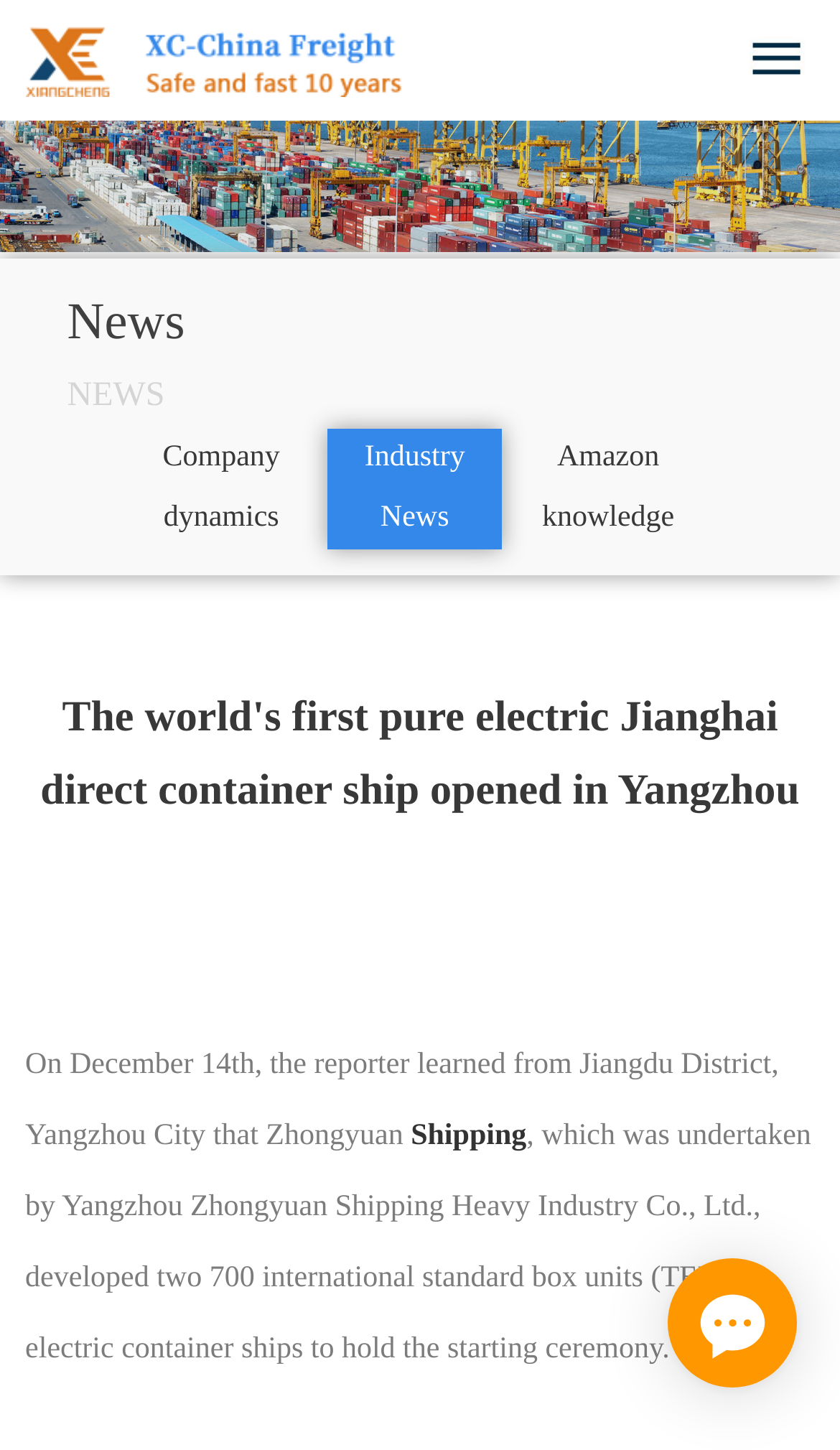Using the webpage screenshot, locate the HTML element that fits the following description and provide its bounding box: "Amazon knowledge".

[0.619, 0.296, 0.829, 0.379]